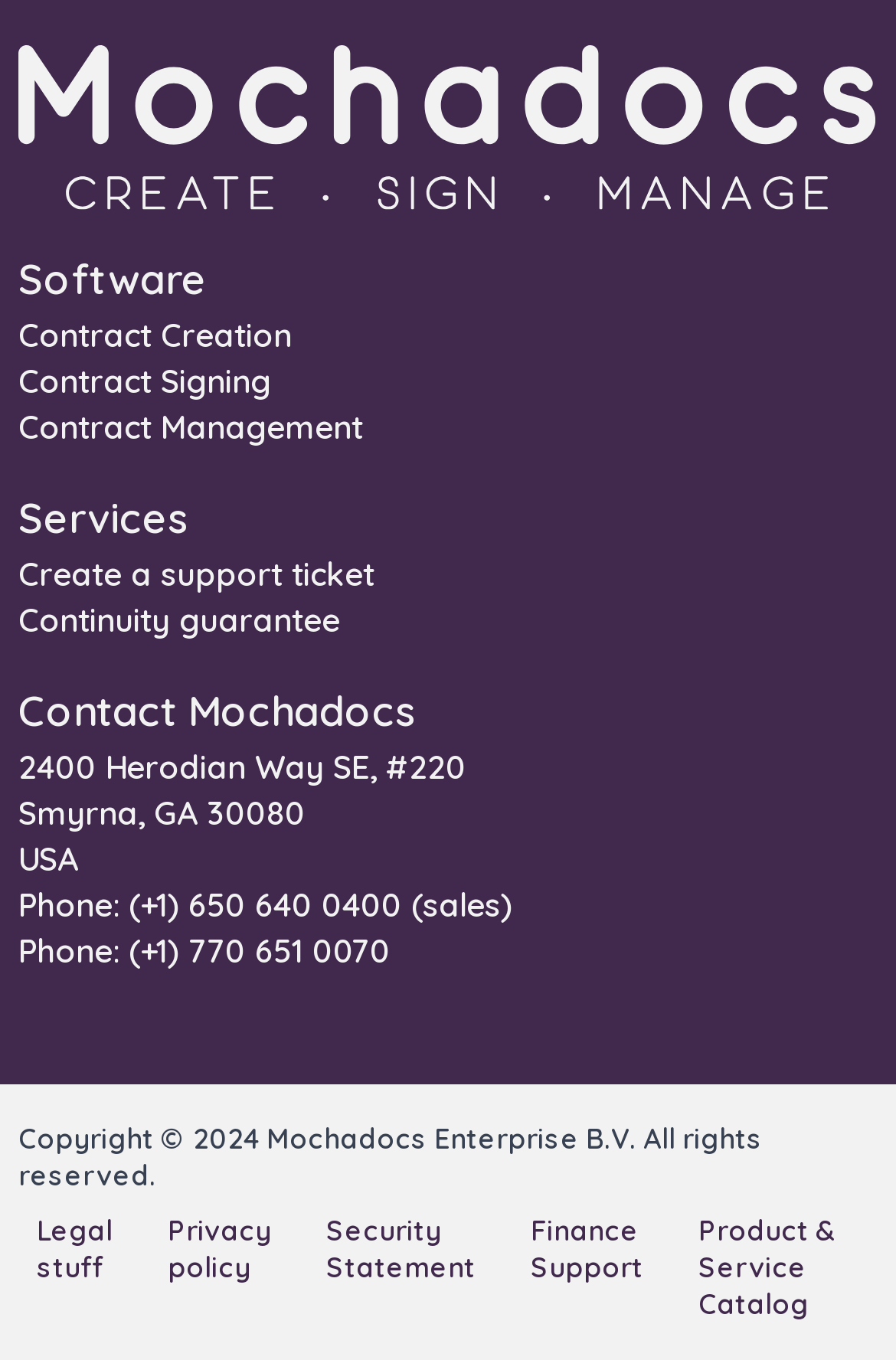What is the name of the company?
Analyze the screenshot and provide a detailed answer to the question.

The company name can be found in the copyright section at the bottom of the webpage, which states 'Copyright © 2024 Mochadocs Enterprise B.V. All rights reserved.'